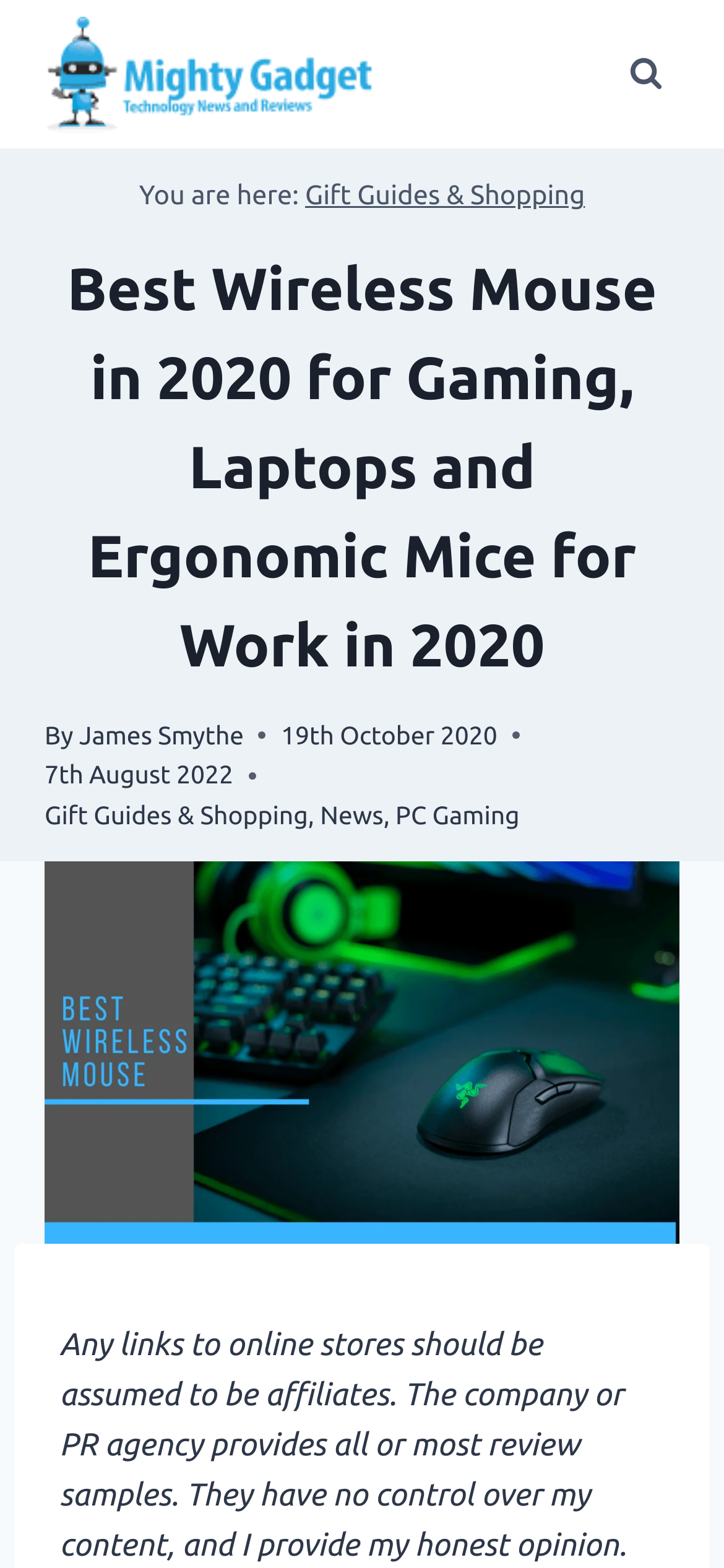What is the author's name?
Provide a detailed and extensive answer to the question.

I found the author's name by examining the link element with the text 'James Smythe' next to the 'By' label.